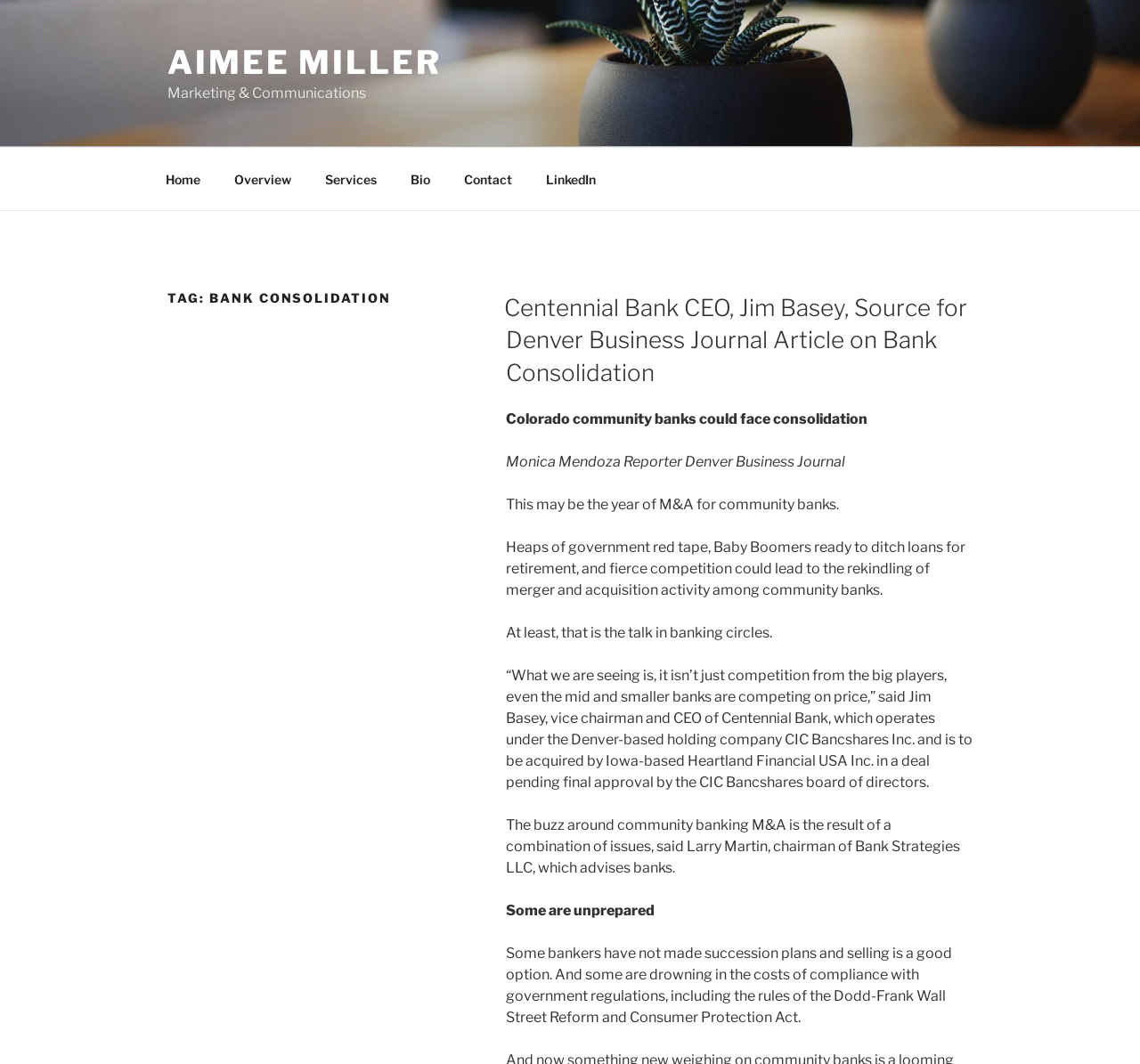Can you determine the bounding box coordinates of the area that needs to be clicked to fulfill the following instruction: "View Centennial Bank CEO, Jim Basey, Source for Denver Business Journal Article on Bank Consolidation"?

[0.442, 0.276, 0.848, 0.363]